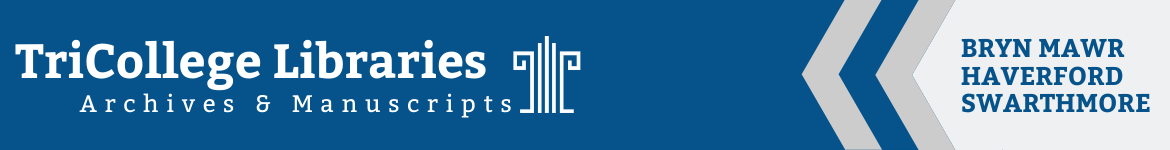How many constituent colleges are listed on the banner?
Could you answer the question in a detailed manner, providing as much information as possible?

To the right of the header banner, the names of the constituent colleges are presented in a clear, structured format, and there are three colleges listed: Bryn Mawr, Haverford, and Swarthmore, reinforcing the collaboration between these institutions.